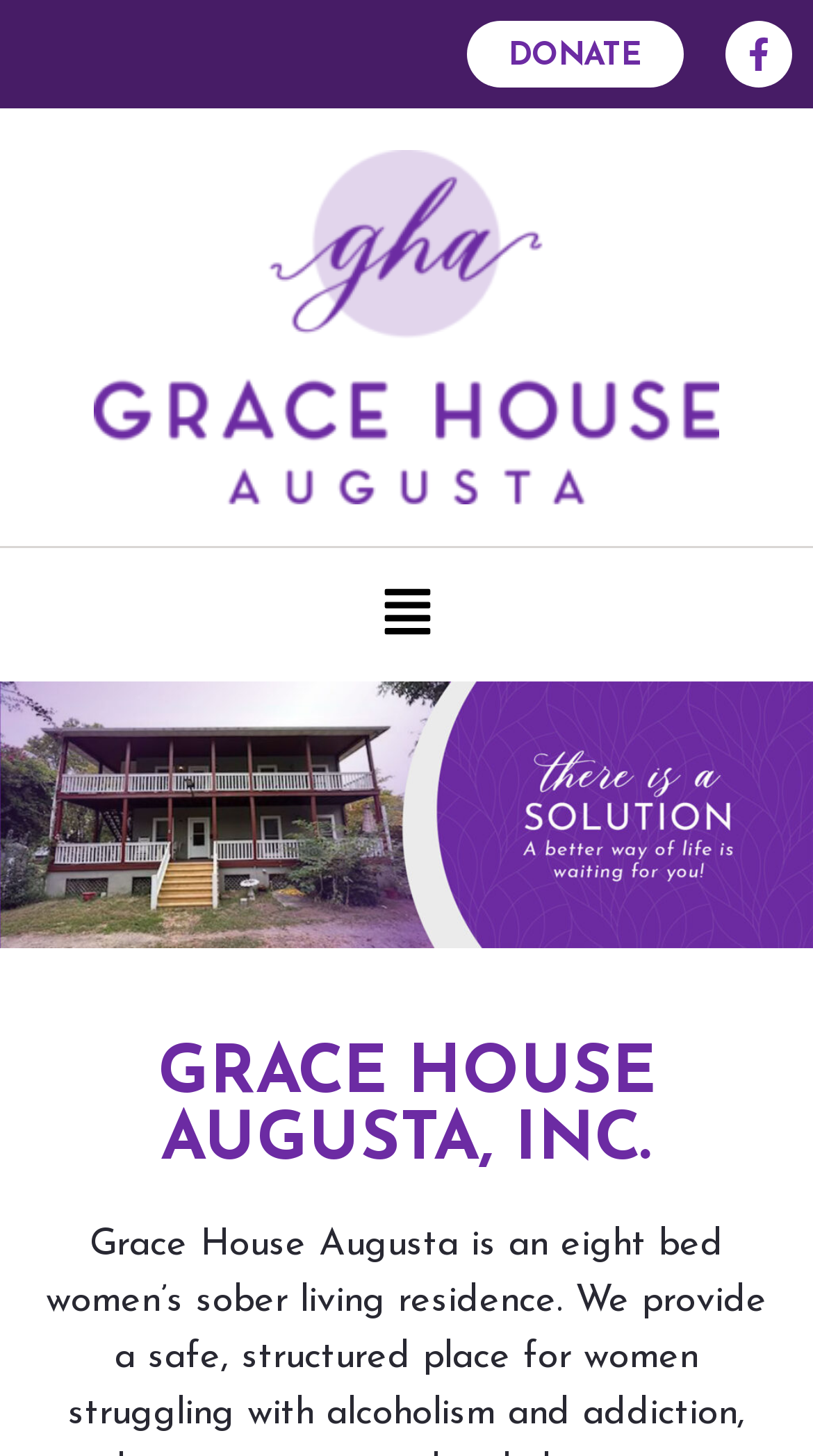Is the menu expanded?
Using the visual information, answer the question in a single word or phrase.

No